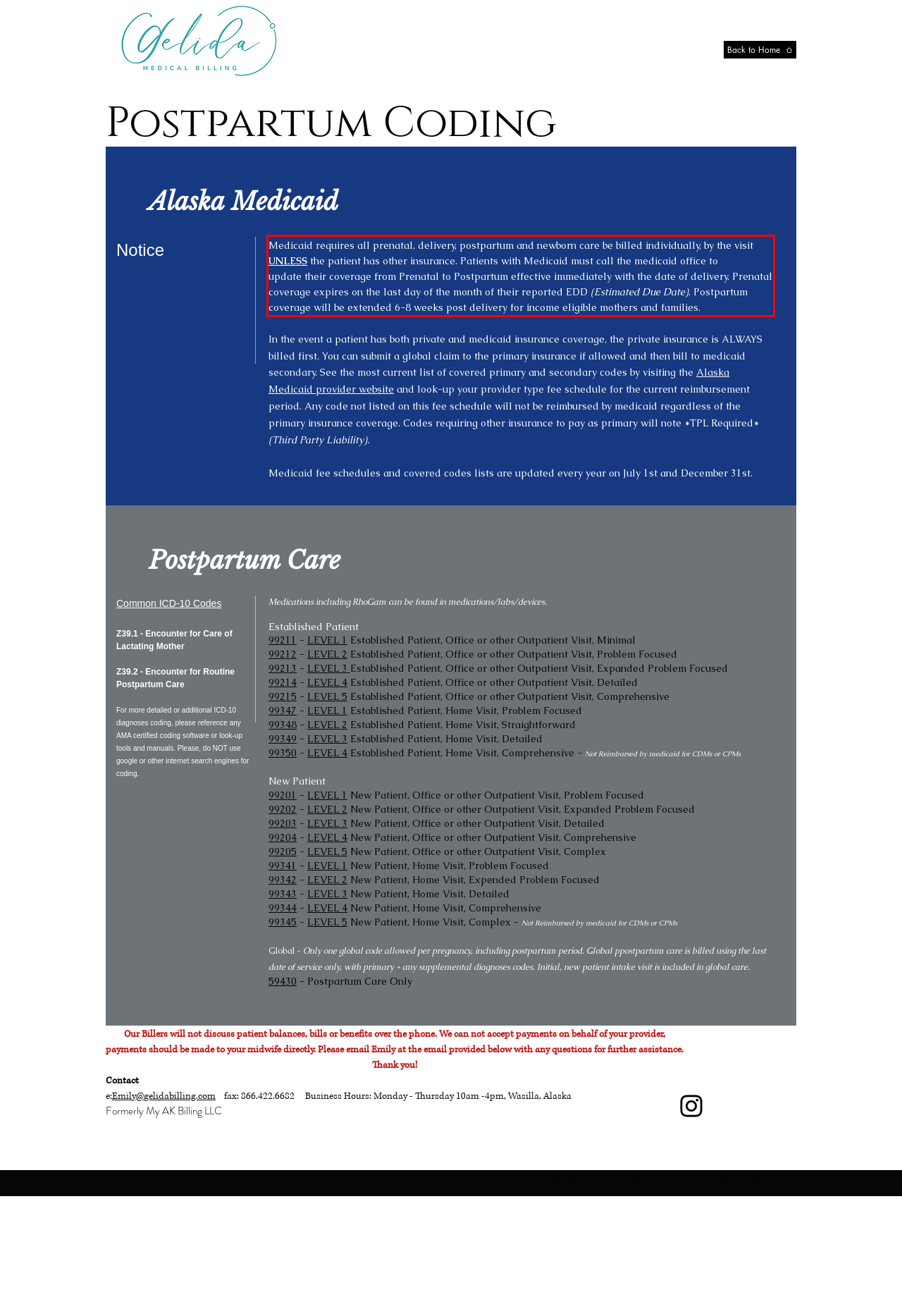Given a screenshot of a webpage with a red bounding box, please identify and retrieve the text inside the red rectangle.

Medicaid requires all prenatal, delivery, postpartum and newborn care be billed individually, by the visit UNLESS the patient has other insurance. Patients with Medicaid must call the medicaid office to update their coverage from Prenatal to Postpartum effective immediately with the date of delivery. Prenatal coverage expires on the last day of the month of their reported EDD (Estimated Due Date). Postpartum coverage will be extended 6-8 weeks post delivery for income eligible mothers and families.